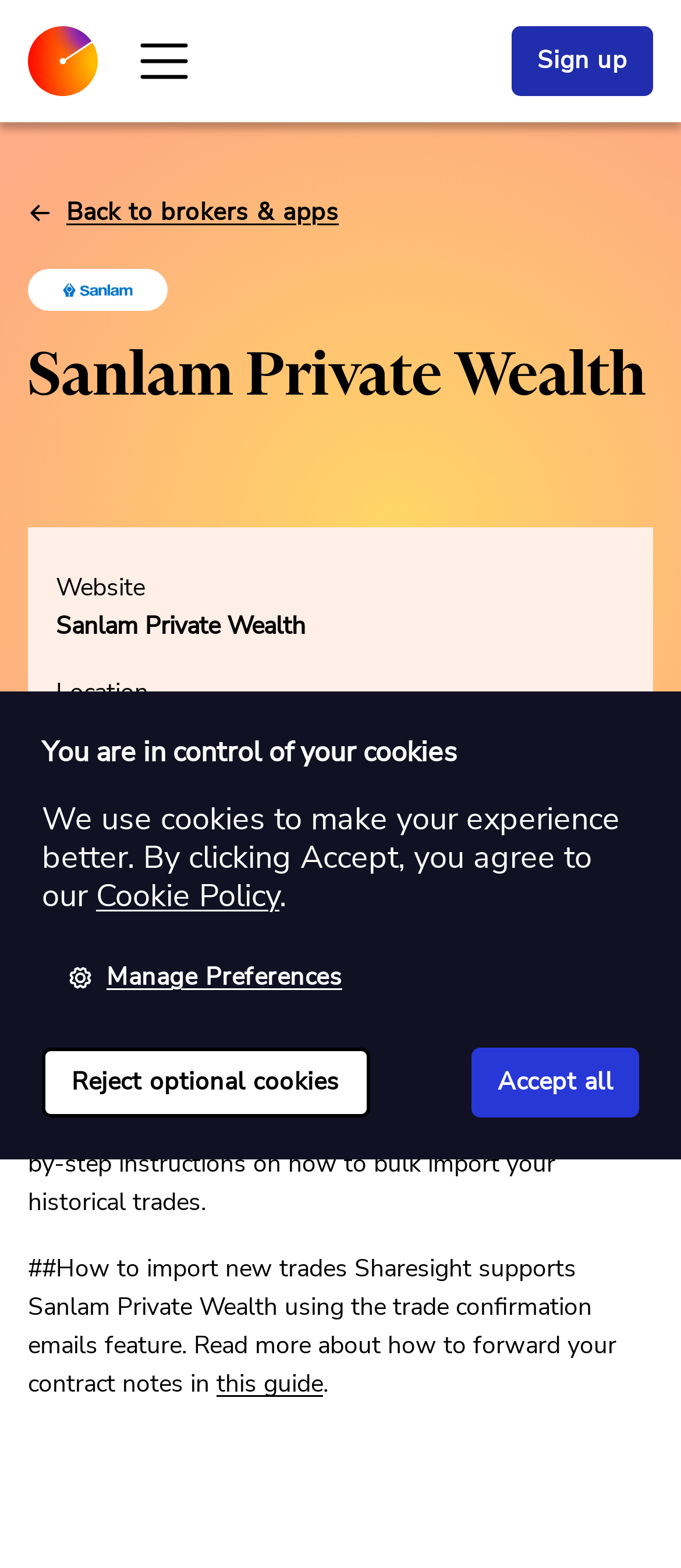Identify the bounding box for the UI element specified in this description: "Sign up". The coordinates must be four float numbers between 0 and 1, formatted as [left, top, right, bottom].

[0.75, 0.017, 0.959, 0.061]